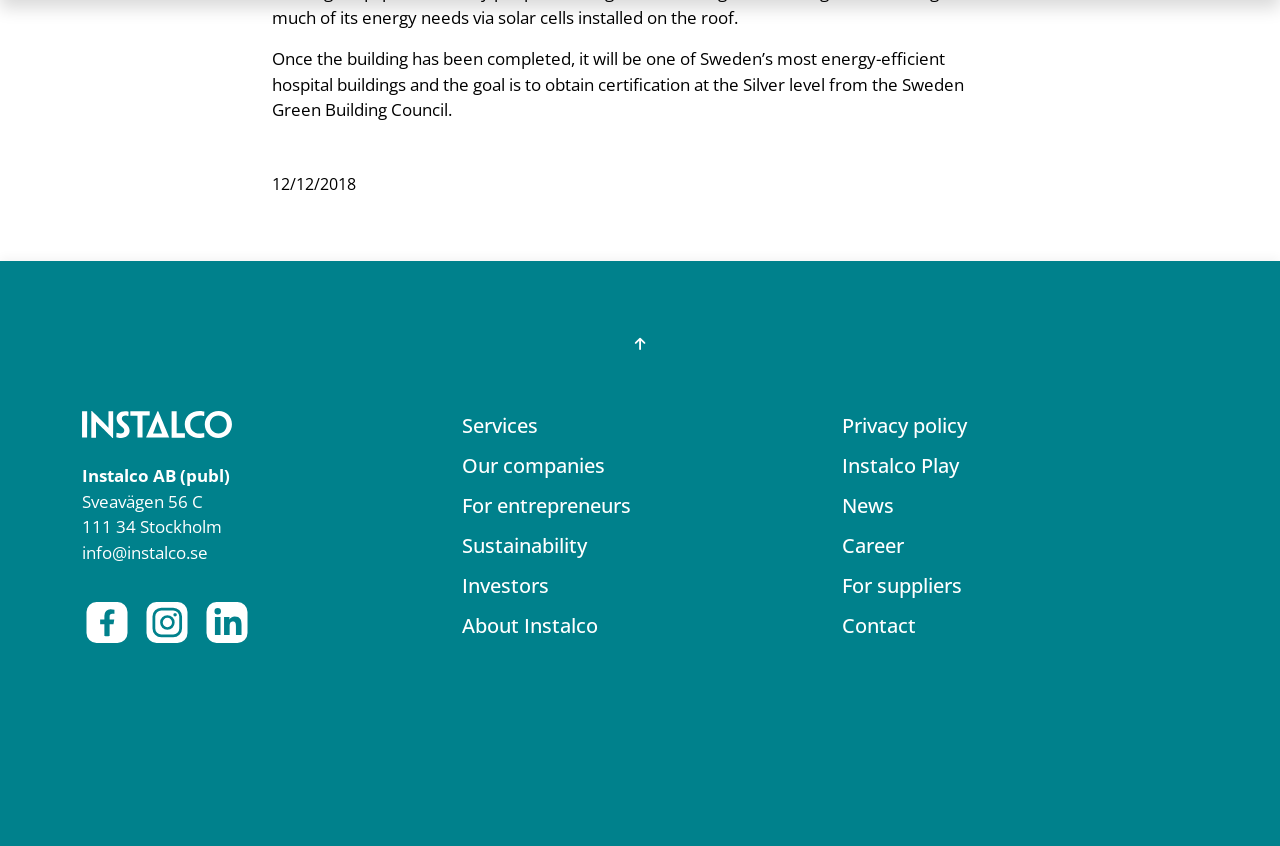What is the address of the company?
Answer the question with a detailed explanation, including all necessary information.

The address of the company is Sveavägen 56 C, 111 34 Stockholm, which is mentioned in the StaticText elements with IDs 207 and 209, respectively.